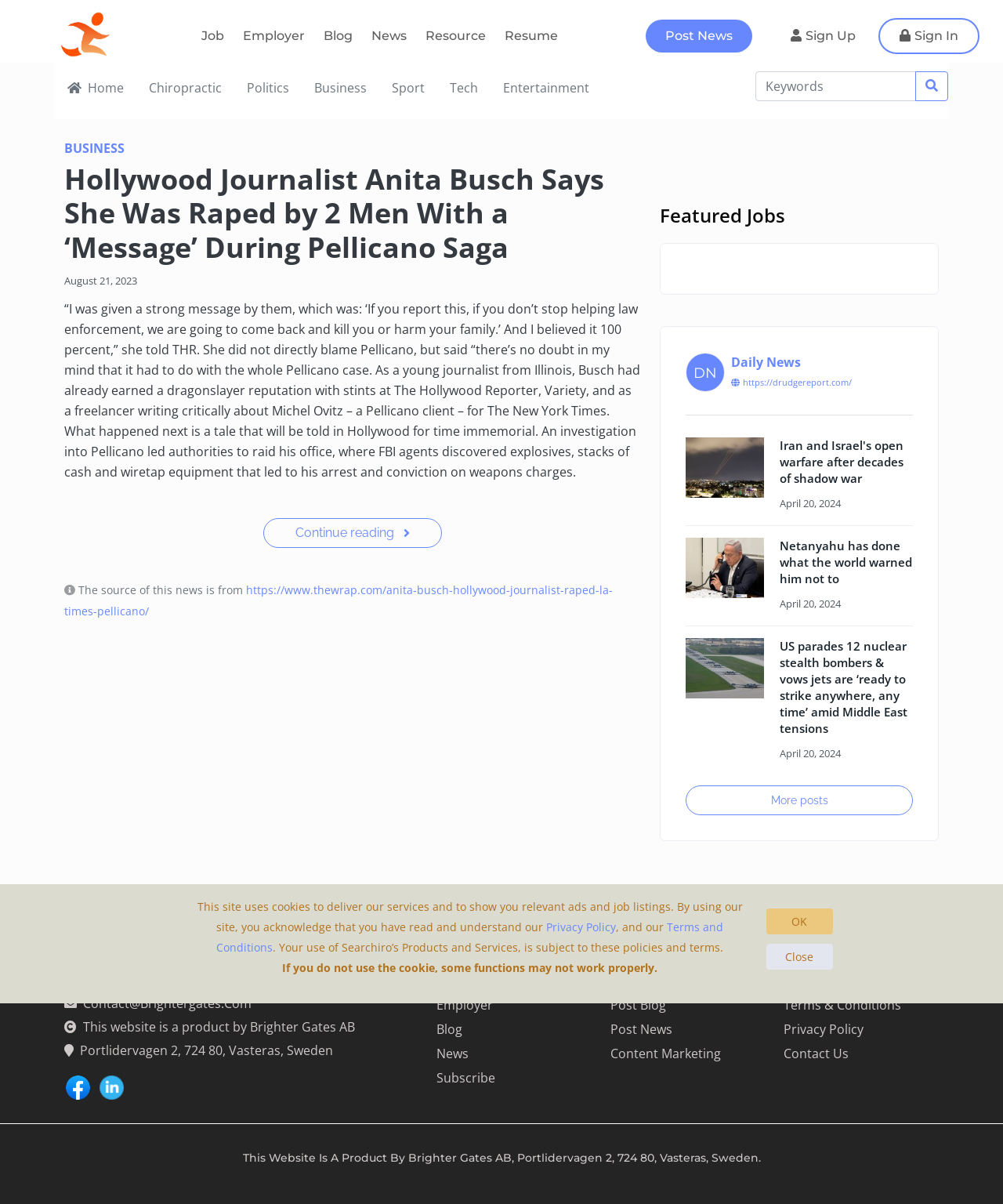Extract the primary heading text from the webpage.

Hollywood Journalist Anita Busch Says She Was Raped by 2 Men With a ‘Message’ During Pellicano Saga